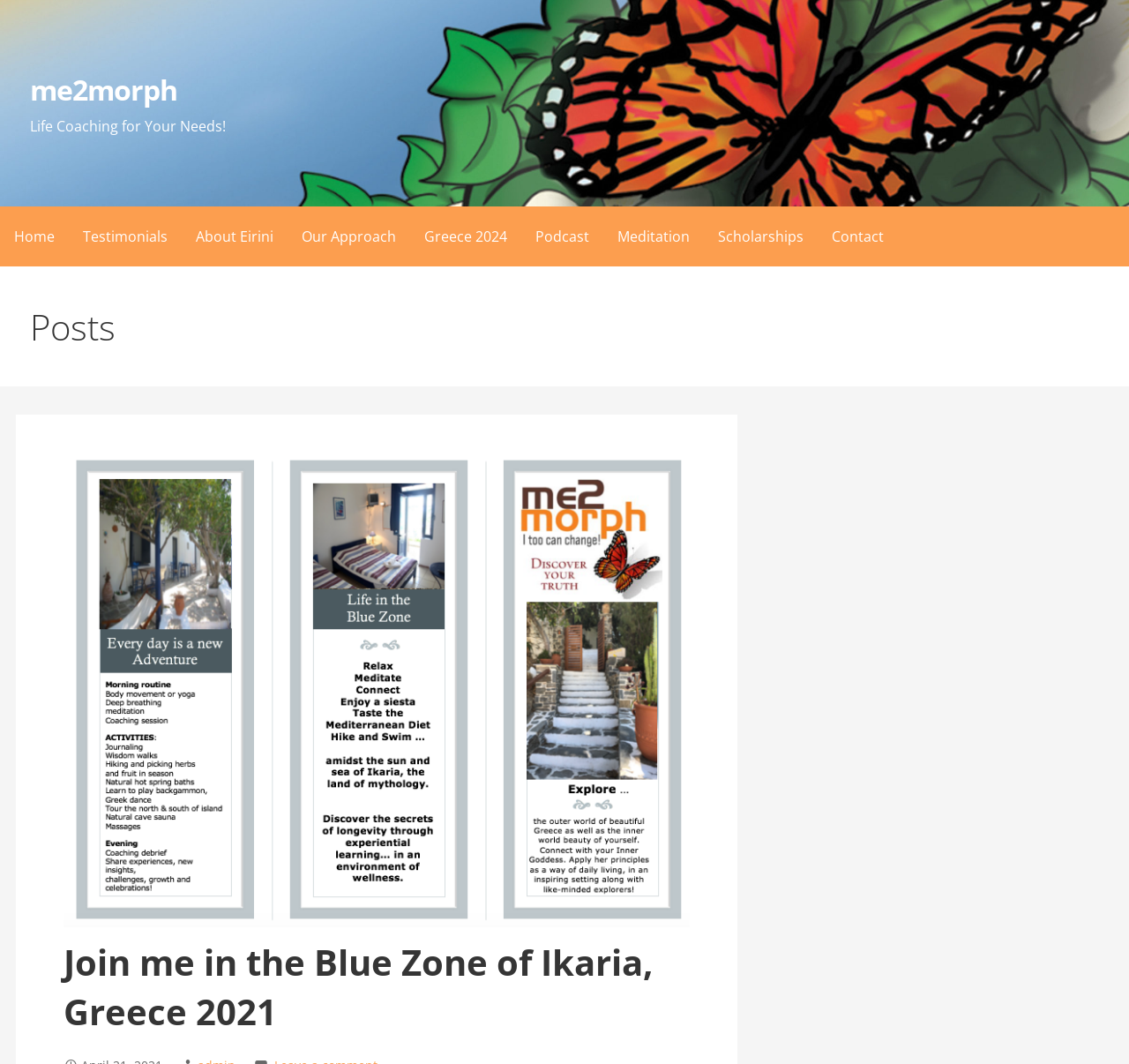Please mark the bounding box coordinates of the area that should be clicked to carry out the instruction: "Contact me2morph".

[0.724, 0.194, 0.795, 0.25]